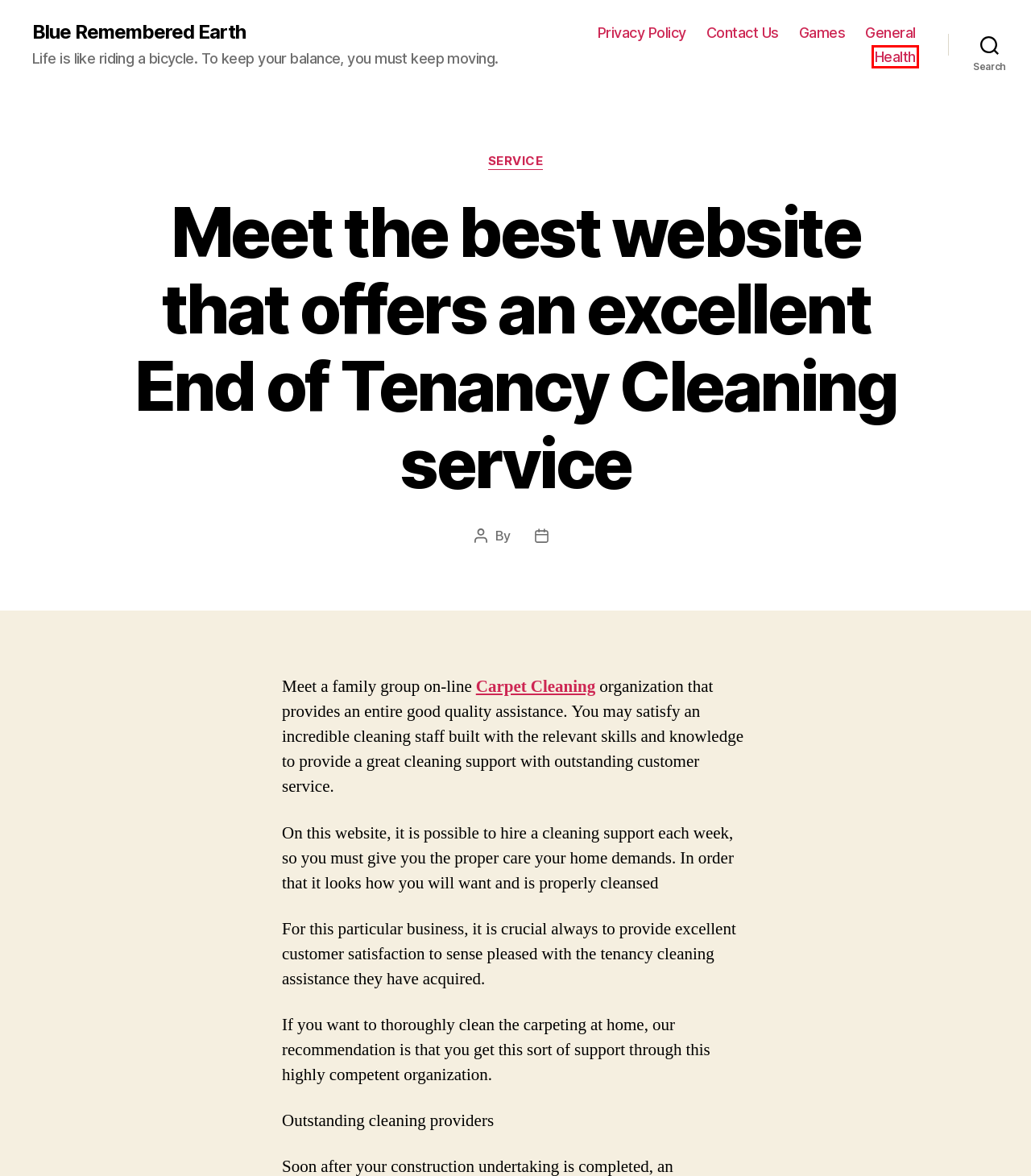You are looking at a webpage screenshot with a red bounding box around an element. Pick the description that best matches the new webpage after interacting with the element in the red bounding box. The possible descriptions are:
A. Help Mate Services | Professional cleaning services London
B. General – Blue Remembered Earth
C. Blue Remembered Earth – Life is like riding a bicycle. To keep your balance, you must keep moving.
D. Health – Blue Remembered Earth
E. Service – Blue Remembered Earth
F. Contact Us – Blue Remembered Earth
G. Privacy Policy – Blue Remembered Earth
H. Games – Blue Remembered Earth

D